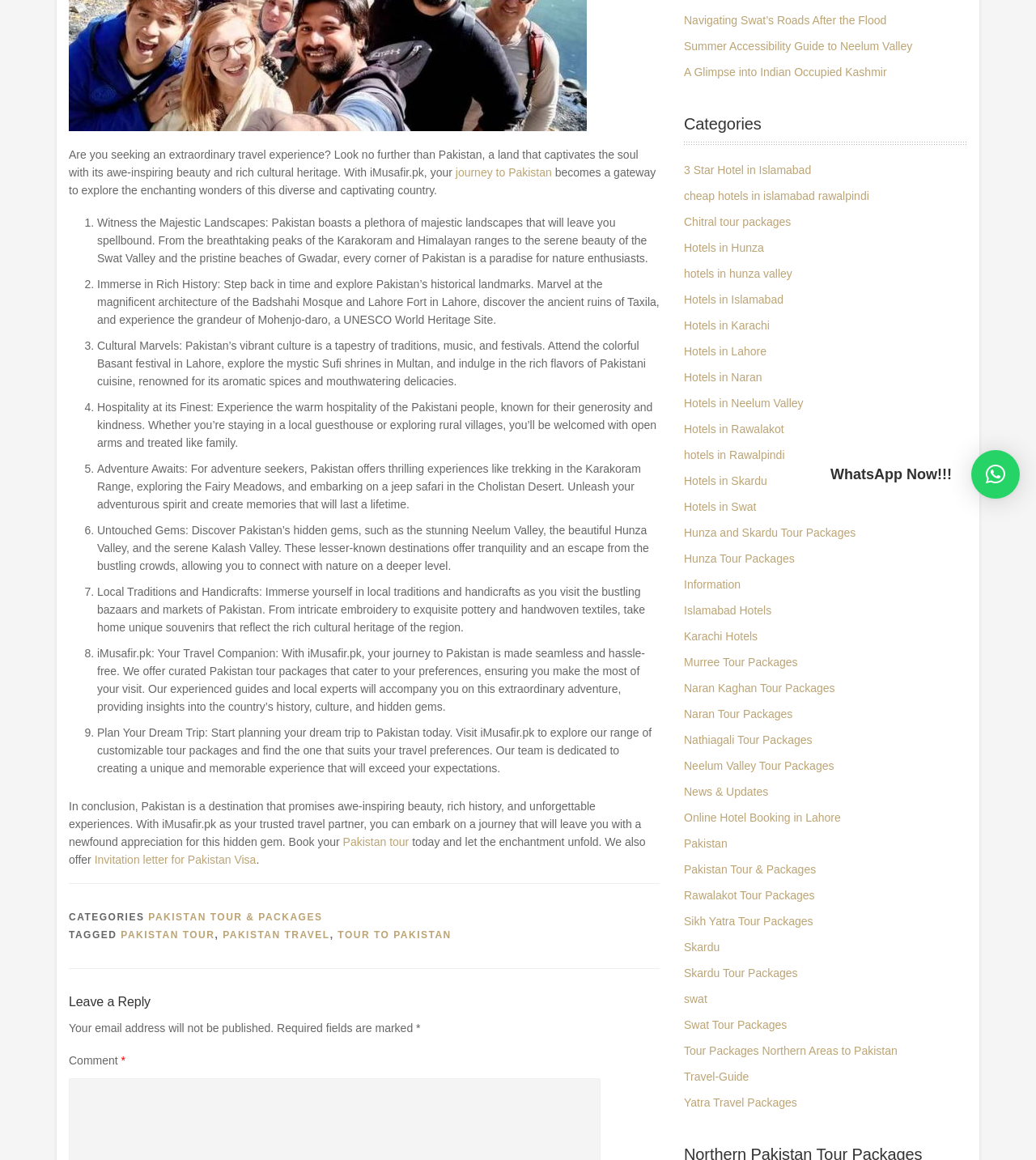Find the bounding box of the UI element described as follows: "Travel-Guide".

[0.66, 0.923, 0.723, 0.934]